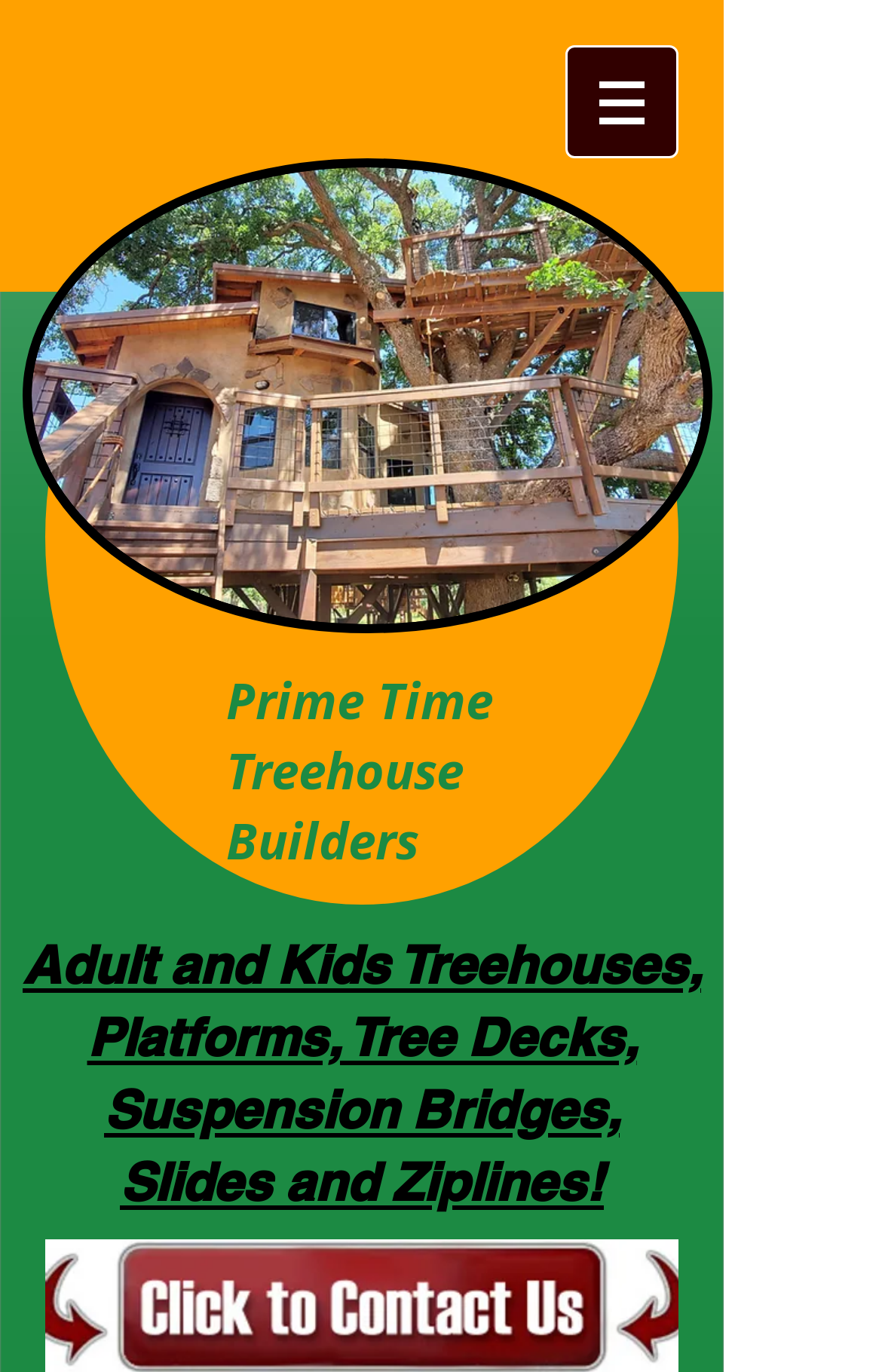What is the image on the page?
Use the screenshot to answer the question with a single word or phrase.

Treehouse building companies